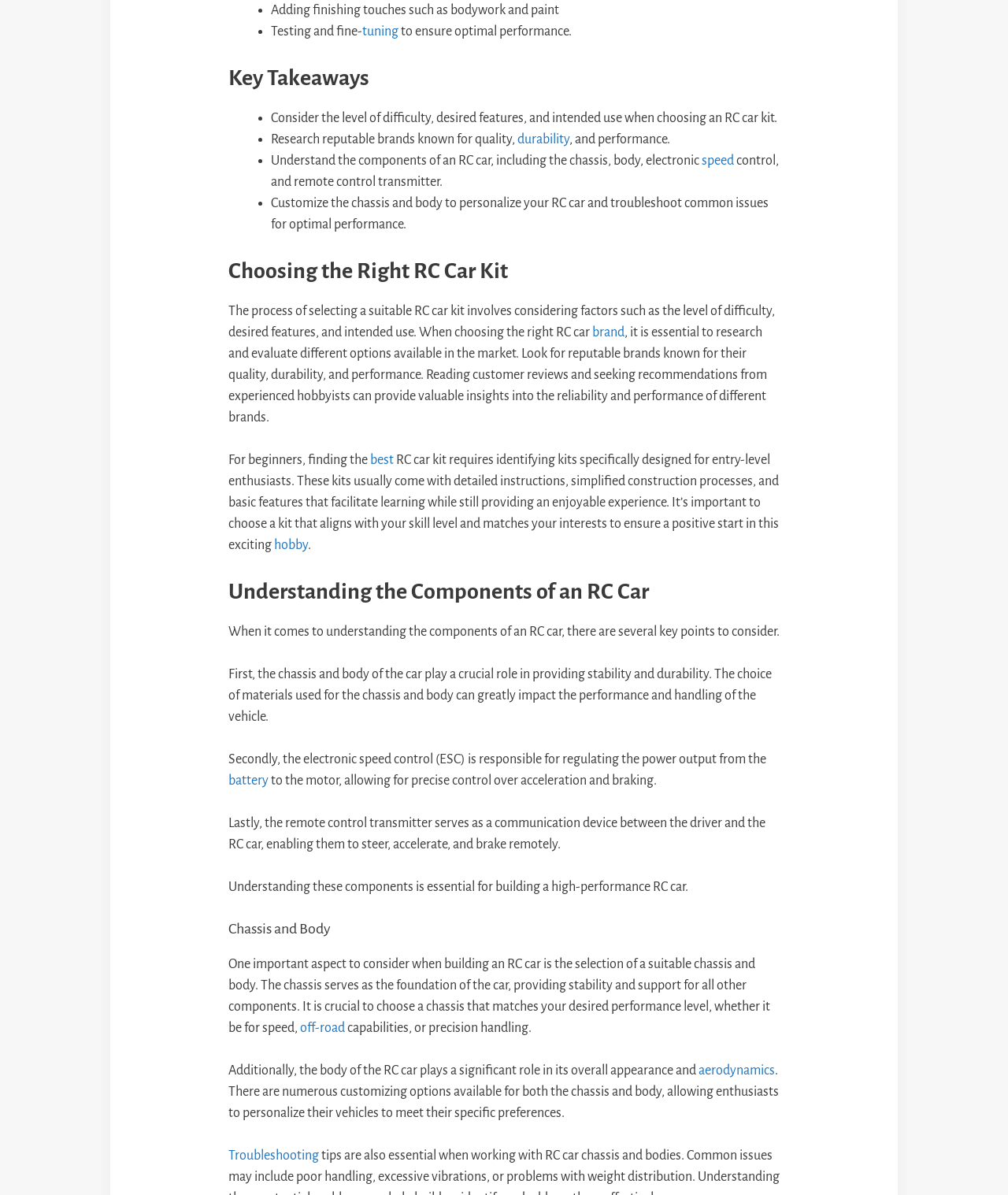Find the bounding box coordinates of the UI element according to this description: "durability".

[0.513, 0.111, 0.565, 0.123]